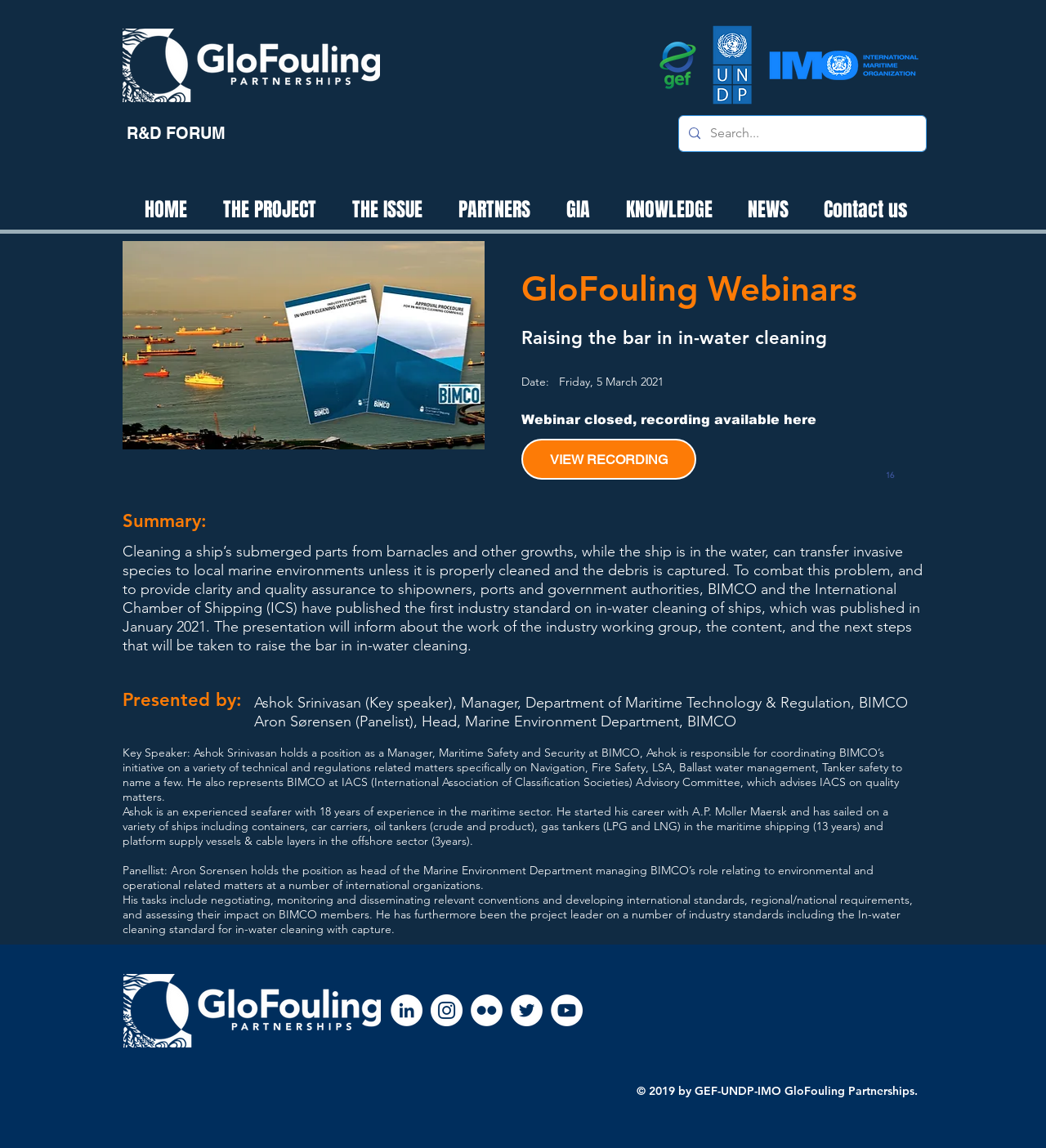Describe the entire webpage, focusing on both content and design.

This webpage appears to be a event page for a webinar titled "Raising the bar in in-water cleaning" organized by GloFouling Partnerships. 

At the top of the page, there are four logos: GloFouling, R&D FORUM, GEF, and UNDP-IMO. Below the logos, there is a search bar with a magnifying glass icon. 

The main content of the page is divided into two sections. On the left side, there is an image of a ship, and on the right side, there are details about the webinar. The webinar title "Raising the bar in in-water cleaning" is followed by a description of the event, which discusses the importance of in-water cleaning of ships to prevent the transfer of invasive species. 

Below the description, there is information about the webinar, including the date, "Friday, 5 March 2021", and a link to view the recording. There is also a summary of the presentation, which discusses the industry standard on in-water cleaning of ships published by BIMCO and the International Chamber of Shipping (ICS).

The presenters of the webinar are listed, including Ashok Srinivasan, the key speaker, and Aron Sørensen, the panelist. Their biographies are provided, detailing their experience and roles in the maritime sector.

At the bottom of the page, there is a social bar with five links to social media platforms, and a copyright notice stating "© 2019 by GEF-UNDP-IMO GloFouling Partnerships."